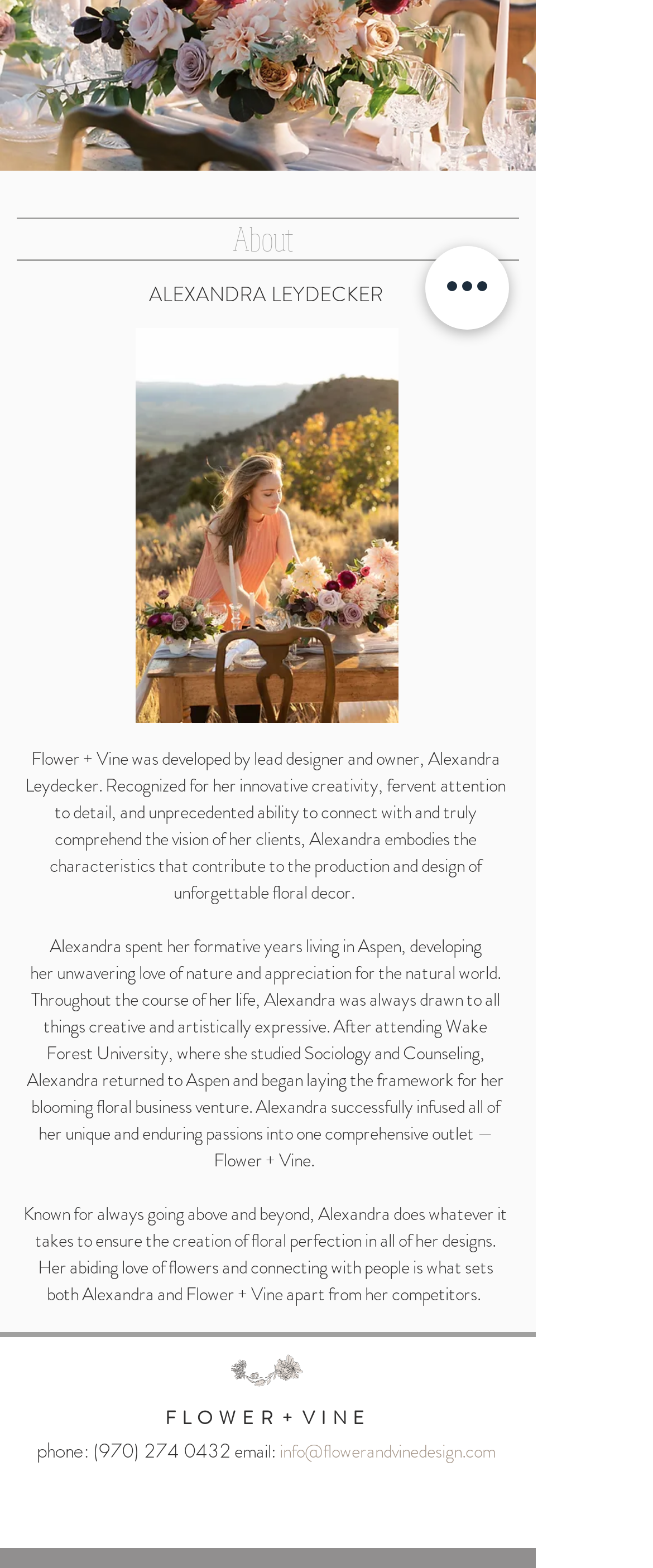Based on the element description info@flowerandvinedesign.com, identify the bounding box of the UI element in the given webpage screenshot. The coordinates should be in the format (top-left x, top-left y, bottom-right x, bottom-right y) and must be between 0 and 1.

[0.428, 0.917, 0.759, 0.934]